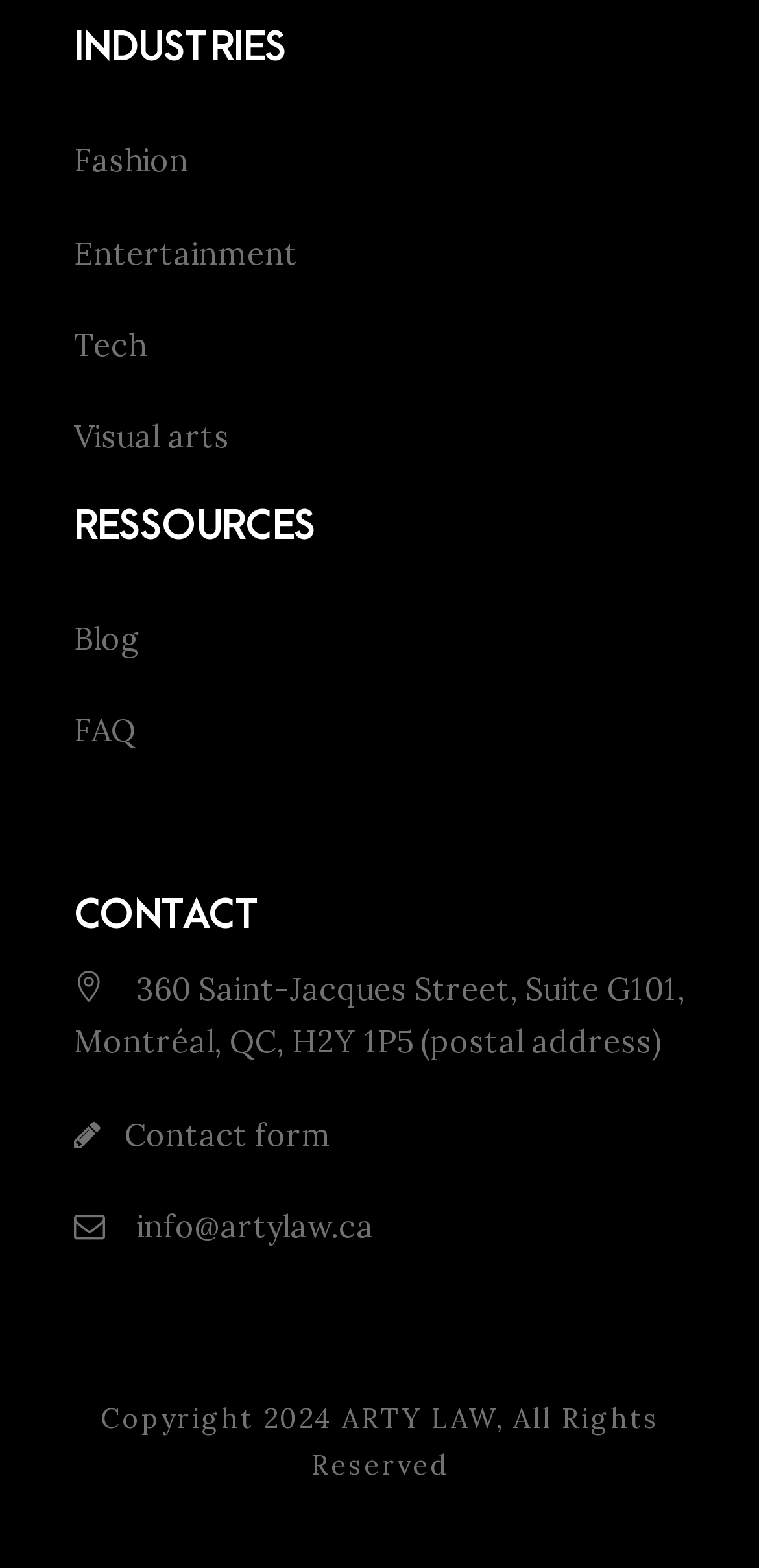Please identify the bounding box coordinates of the element's region that should be clicked to execute the following instruction: "Read the blog". The bounding box coordinates must be four float numbers between 0 and 1, i.e., [left, top, right, bottom].

[0.097, 0.395, 0.185, 0.42]